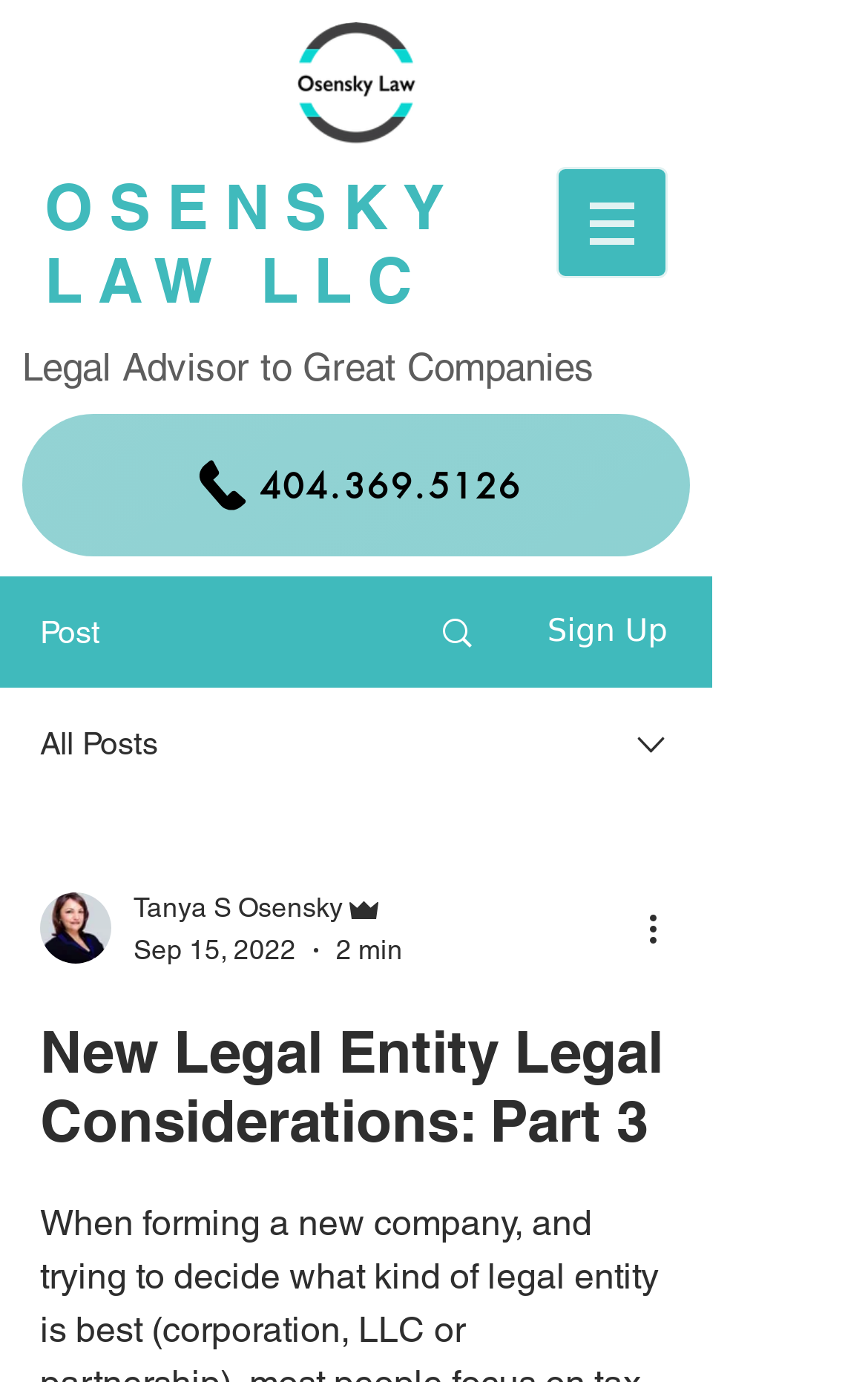Determine the bounding box for the UI element as described: "OSENSKY LAW LLC". The coordinates should be represented as four float numbers between 0 and 1, formatted as [left, top, right, bottom].

[0.051, 0.122, 0.531, 0.229]